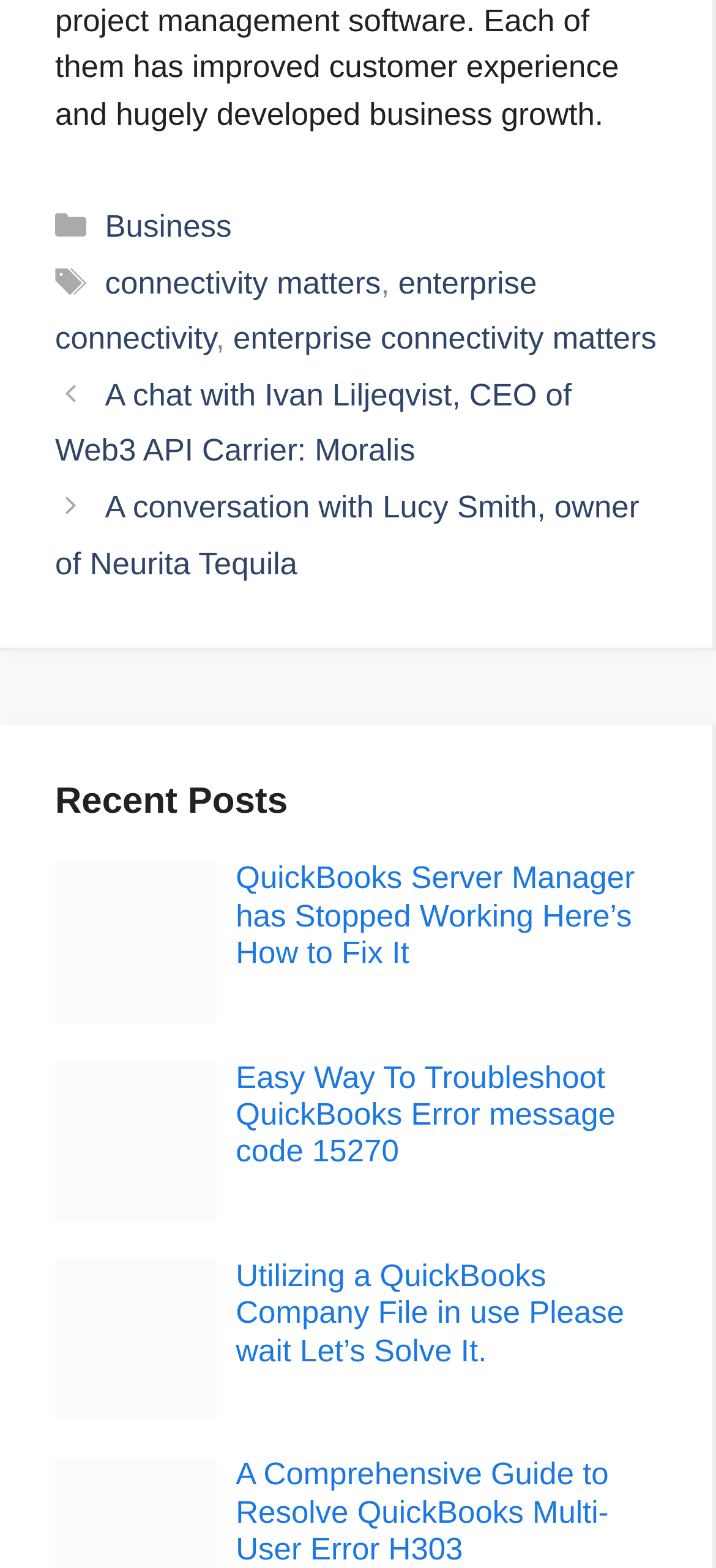Please find the bounding box coordinates of the element's region to be clicked to carry out this instruction: "Explore the topic 'Enterprise Connectivity Matters'".

[0.326, 0.205, 0.917, 0.227]